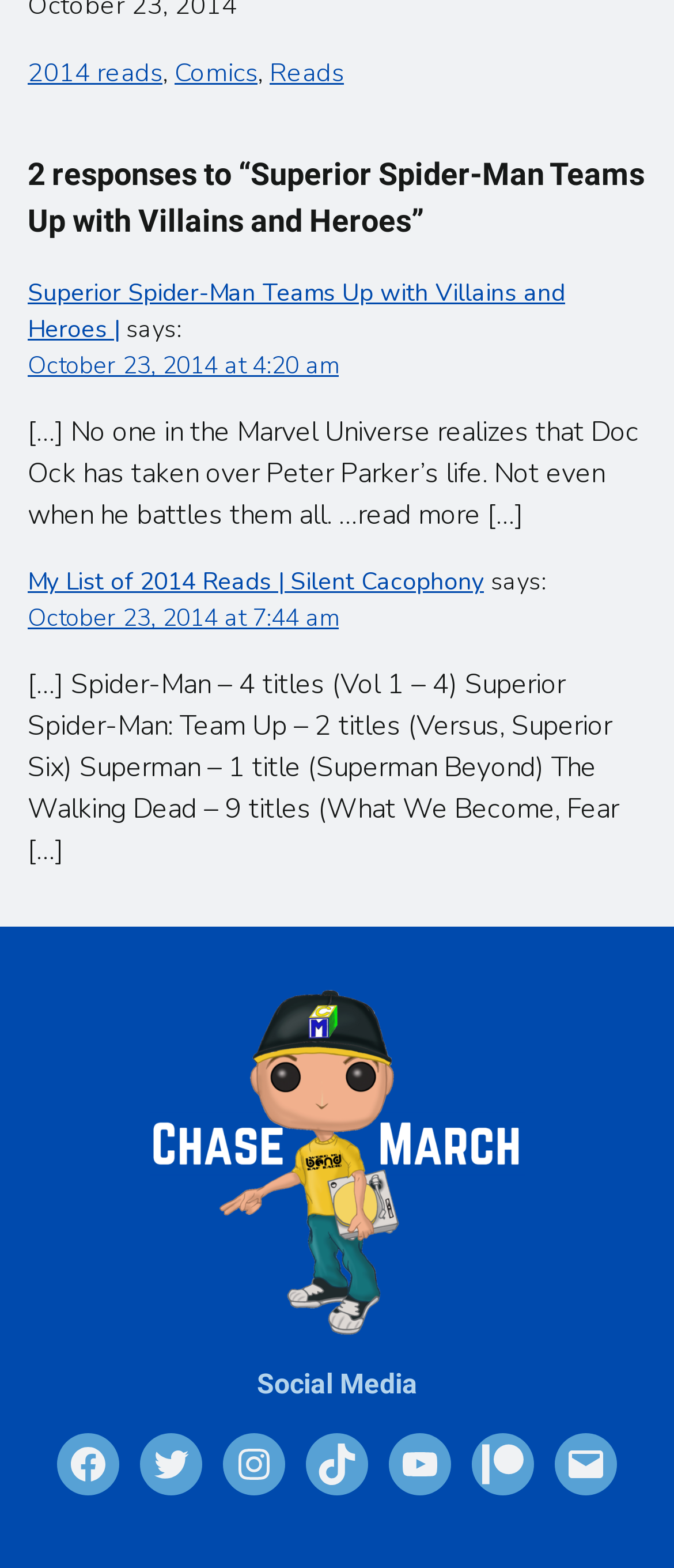Use one word or a short phrase to answer the question provided: 
What is the date of the latest comment?

October 23, 2014 at 7:44 am